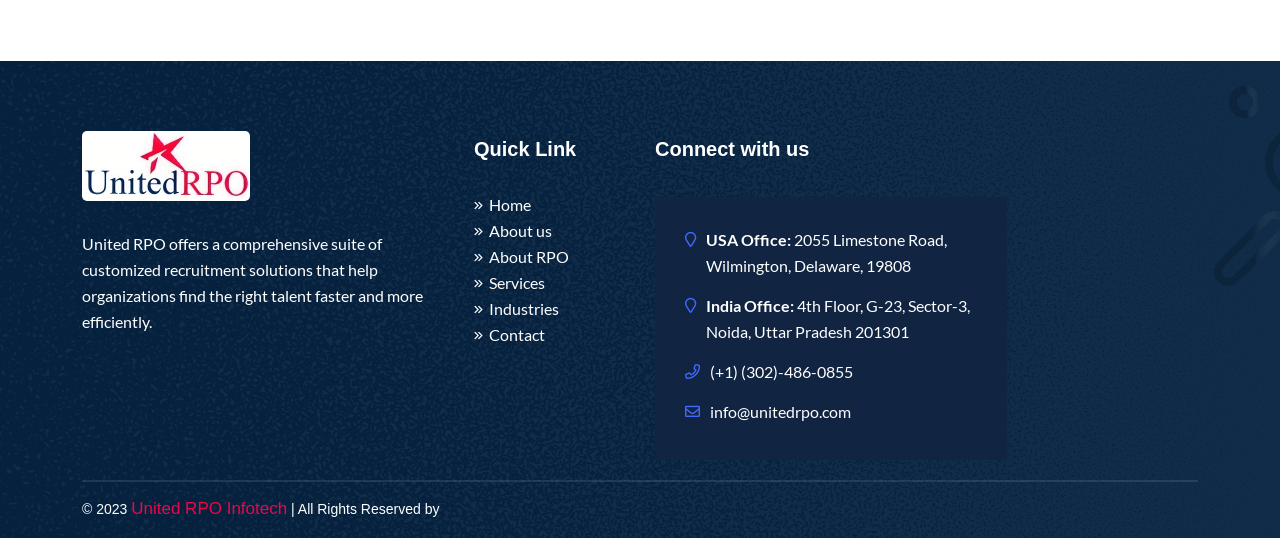Locate the bounding box coordinates of the area that needs to be clicked to fulfill the following instruction: "Click on Home". The coordinates should be in the format of four float numbers between 0 and 1, namely [left, top, right, bottom].

[0.37, 0.365, 0.488, 0.395]